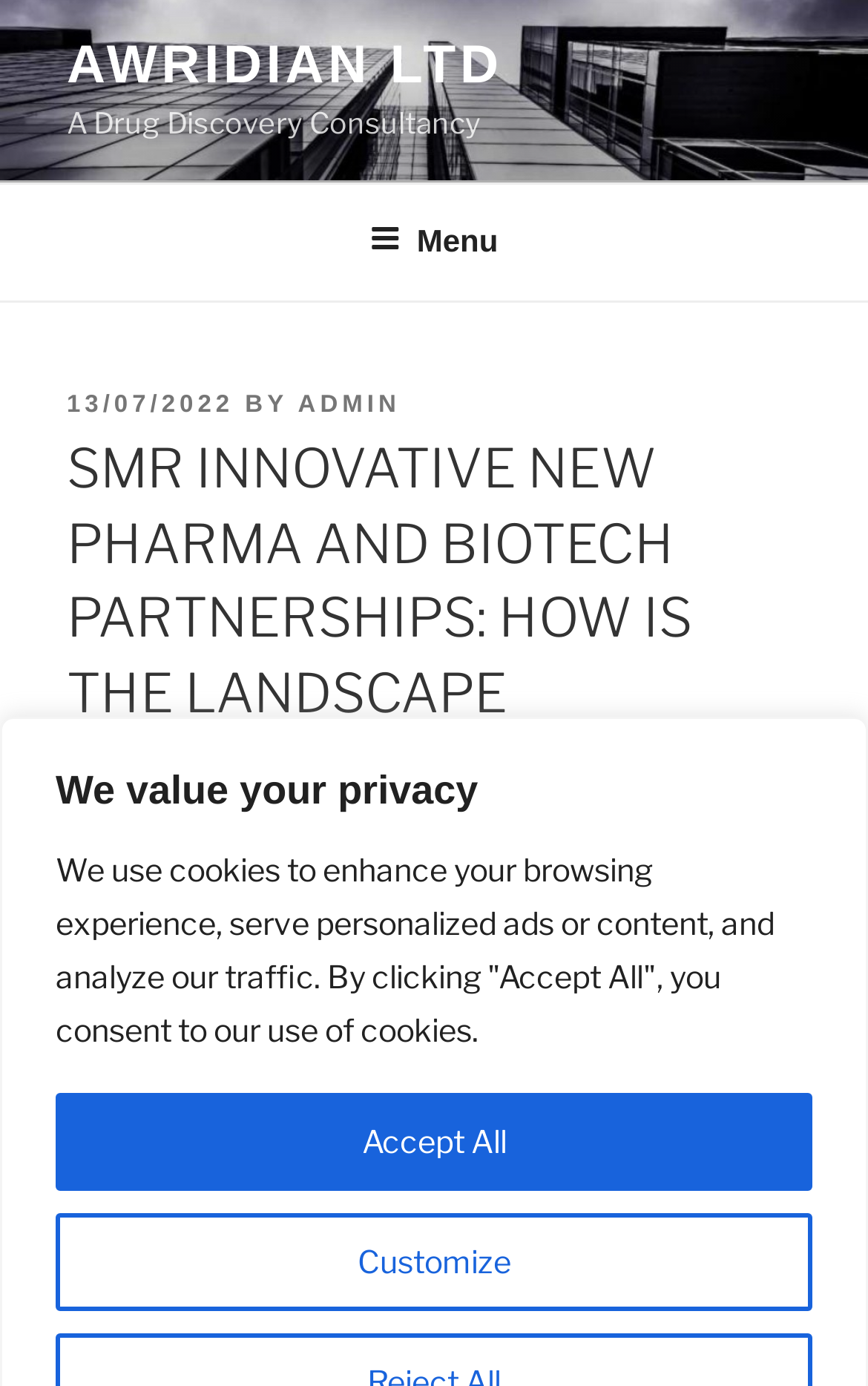Please provide a brief answer to the following inquiry using a single word or phrase:
When was the post published?

13/07/2022